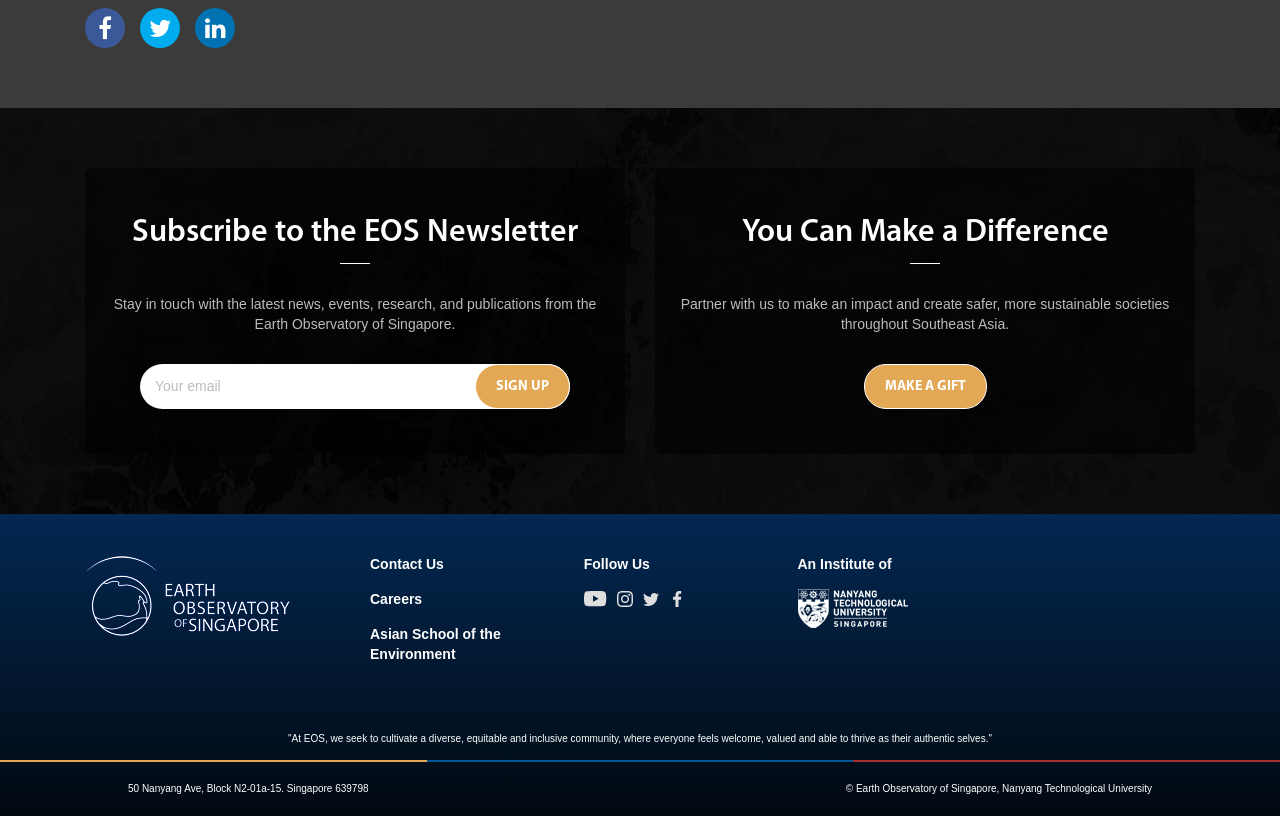Indicate the bounding box coordinates of the clickable region to achieve the following instruction: "Subscribe to the EOS Newsletter."

[0.078, 0.261, 0.477, 0.323]